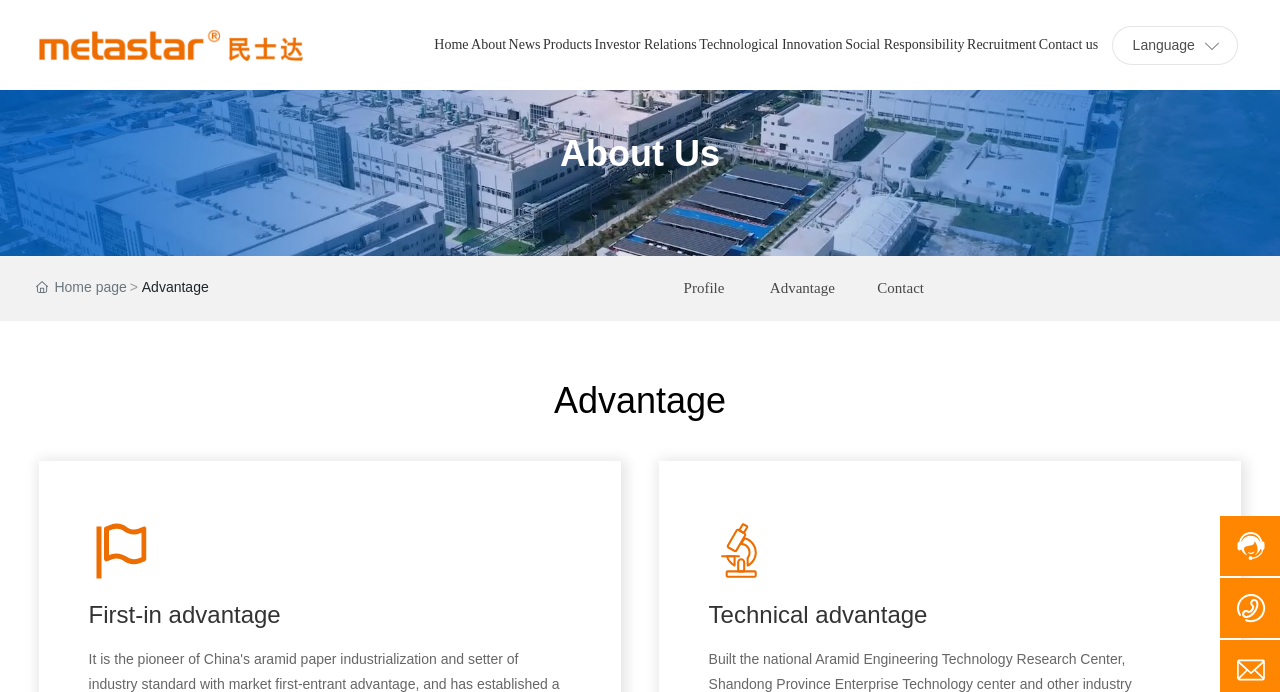How many images are there on the webpage?
Observe the image and answer the question with a one-word or short phrase response.

9